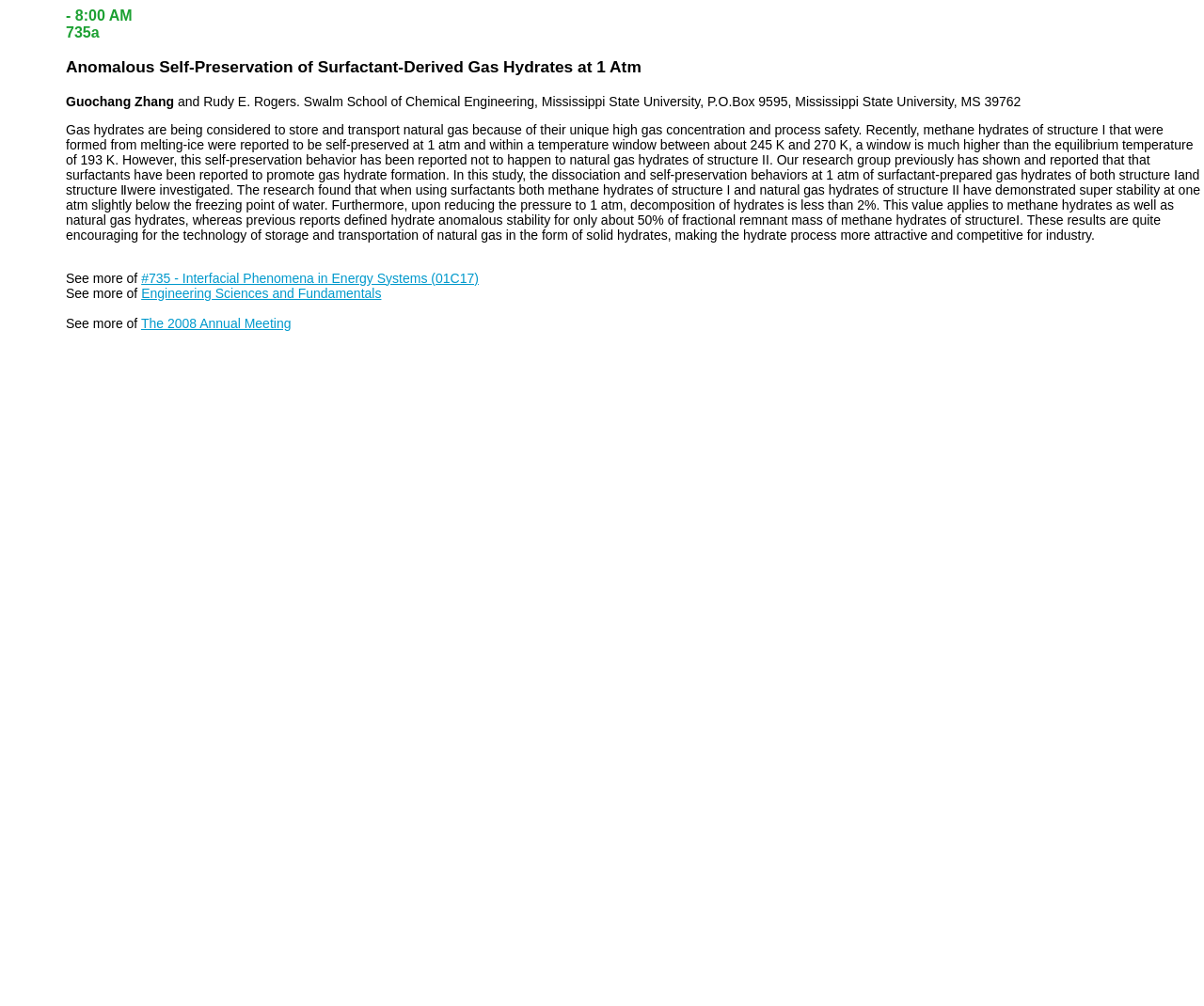Create a detailed summary of all the visual and textual information on the webpage.

This webpage appears to be a research paper or article about anomalous self-preservation of surfactant-derived gas hydrates at 1 atm. At the top, there is a heading indicating the time "8:00 AM 735a" followed by the title of the paper "Anomalous Self-Preservation of Surfactant-Derived Gas Hydrates at 1 Atm". Below the title, the authors' names "Guochang Zhang and Rudy E. Rogers" are listed, along with their affiliations "Swalm School of Chemical Engineering, Mississippi State University".

The main content of the paper is a block of text that spans almost the entire width of the page, describing the research on gas hydrates and their potential for storing and transporting natural gas. The text is divided into paragraphs, with the first paragraph introducing the topic and subsequent paragraphs discussing the research findings.

To the right of the main text, there are two links: "#735 - Interfacial Phenomena in Energy Systems (01C17)" and "Engineering Sciences and Fundamentals", which appear to be related to the research topic. Further down, there is another link "The 2008 Annual Meeting", which may be a reference to a conference or event where the research was presented.

Overall, the webpage has a simple layout with a clear hierarchy of headings, text, and links, making it easy to navigate and understand the content.